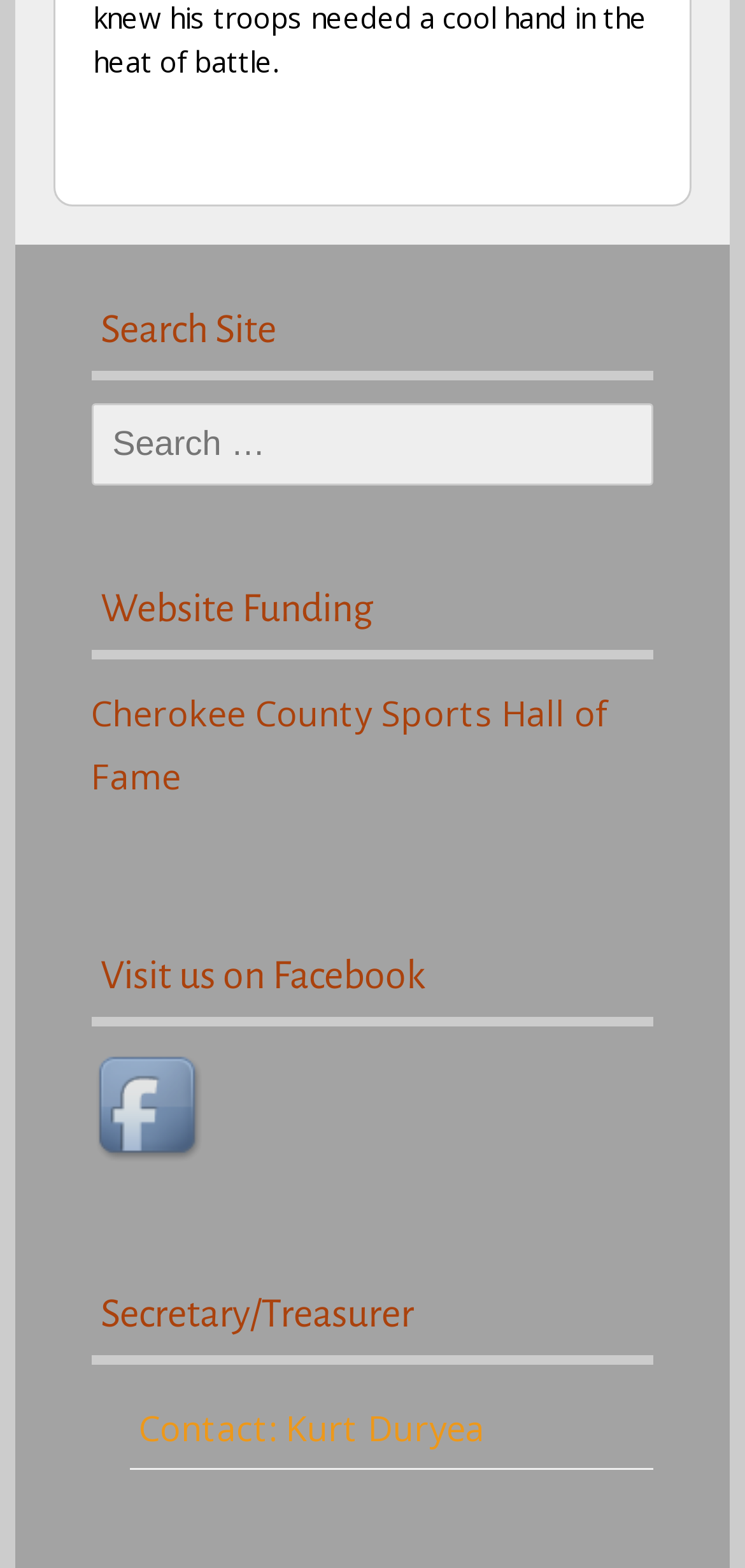Answer the question briefly using a single word or phrase: 
Where can users visit to get more information?

Facebook